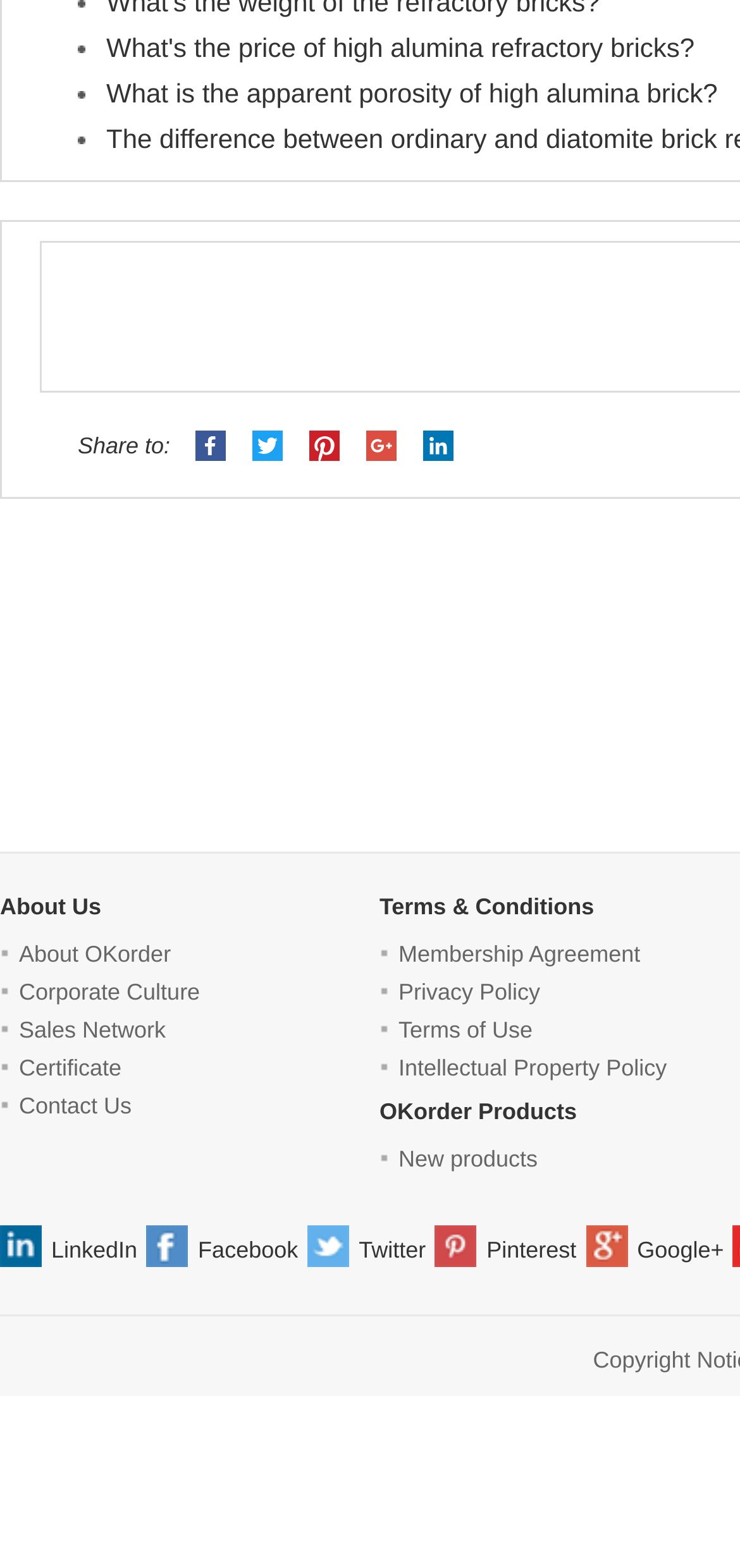Please give the bounding box coordinates of the area that should be clicked to fulfill the following instruction: "Explore New products". The coordinates should be in the format of four float numbers from 0 to 1, i.e., [left, top, right, bottom].

[0.538, 0.731, 0.727, 0.748]